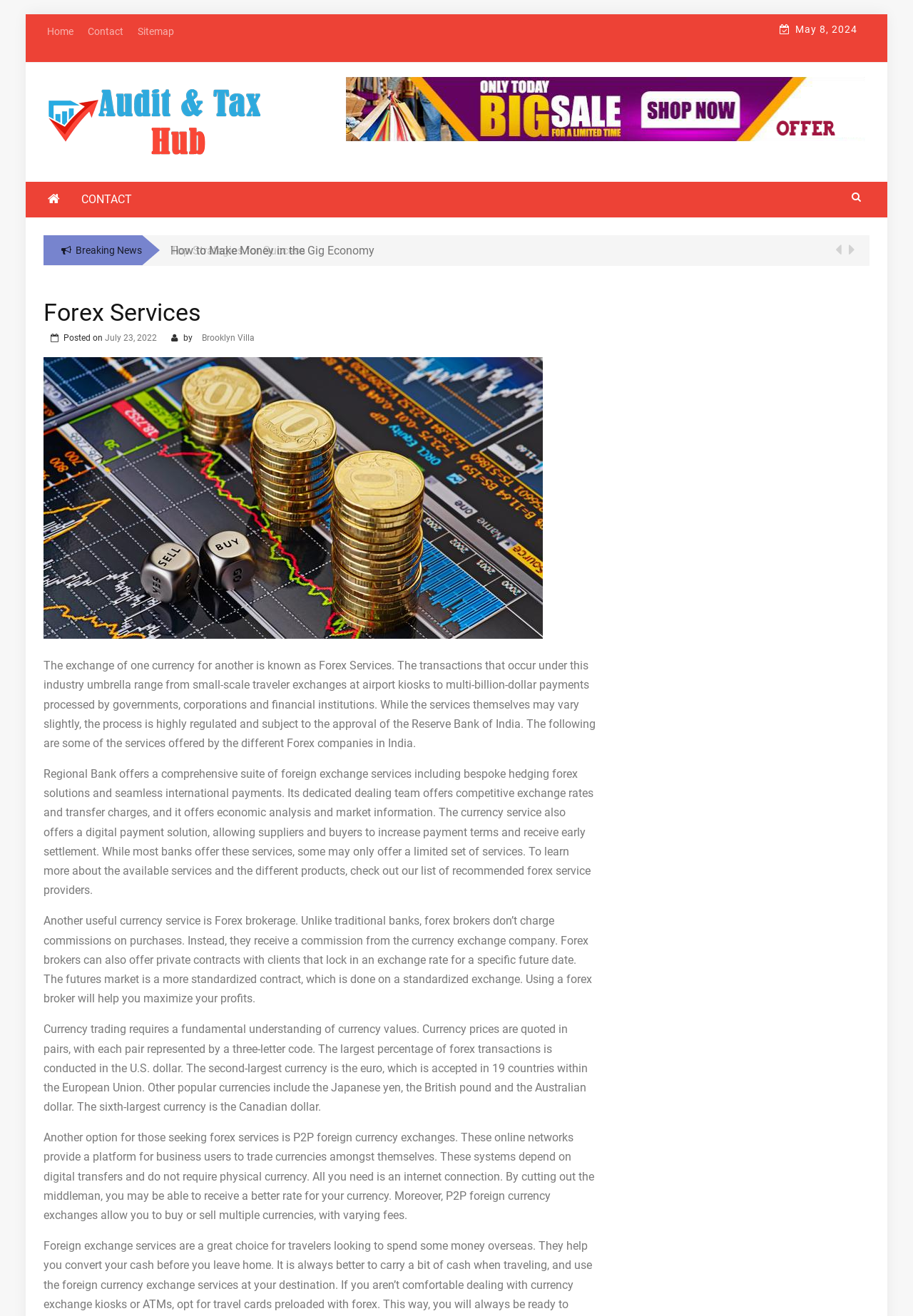What is the date of the latest article?
Please respond to the question with a detailed and informative answer.

I found the date of the latest article by looking at the header section of the webpage, where it says 'Posted on July 23, 2022'.